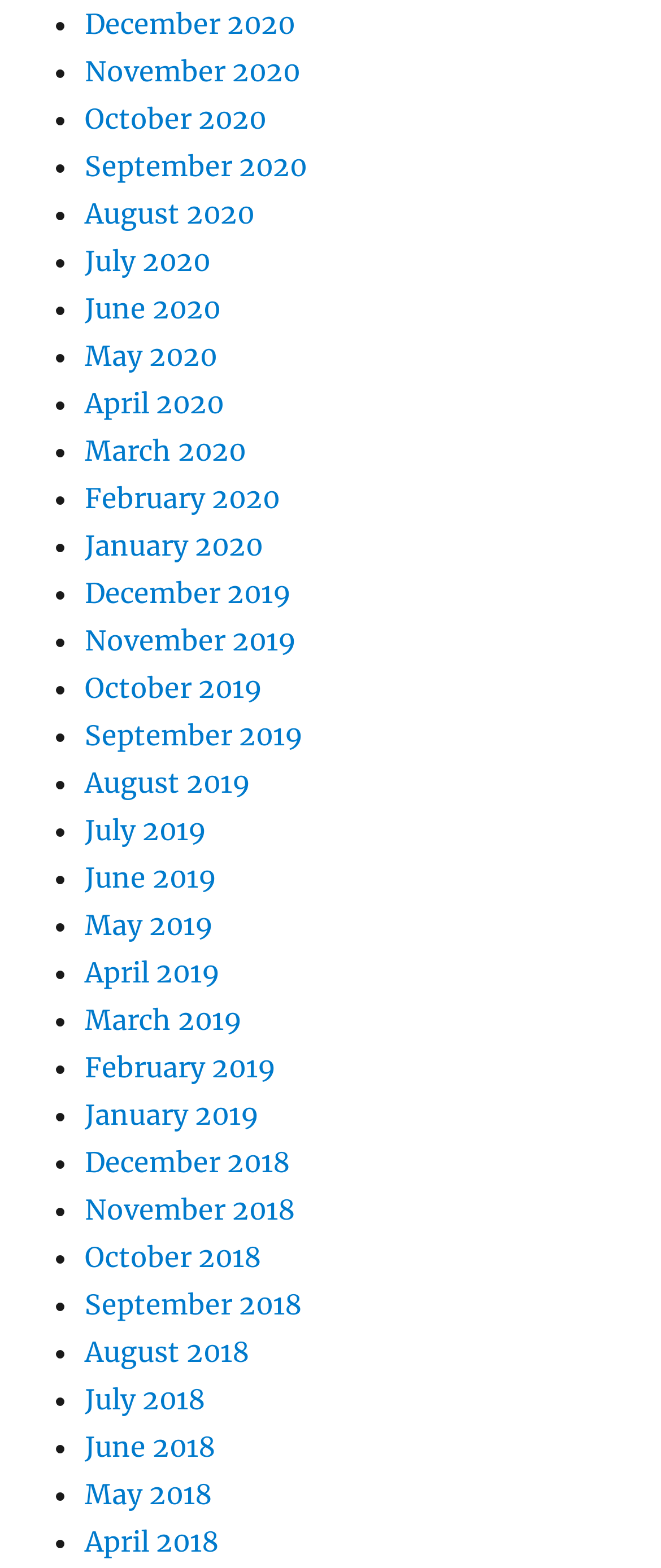What is the format of the month links?
Please answer the question as detailed as possible based on the image.

I looked at the links and found that they are in the format 'Month YYYY', where Month is the name of the month and YYYY is the year.